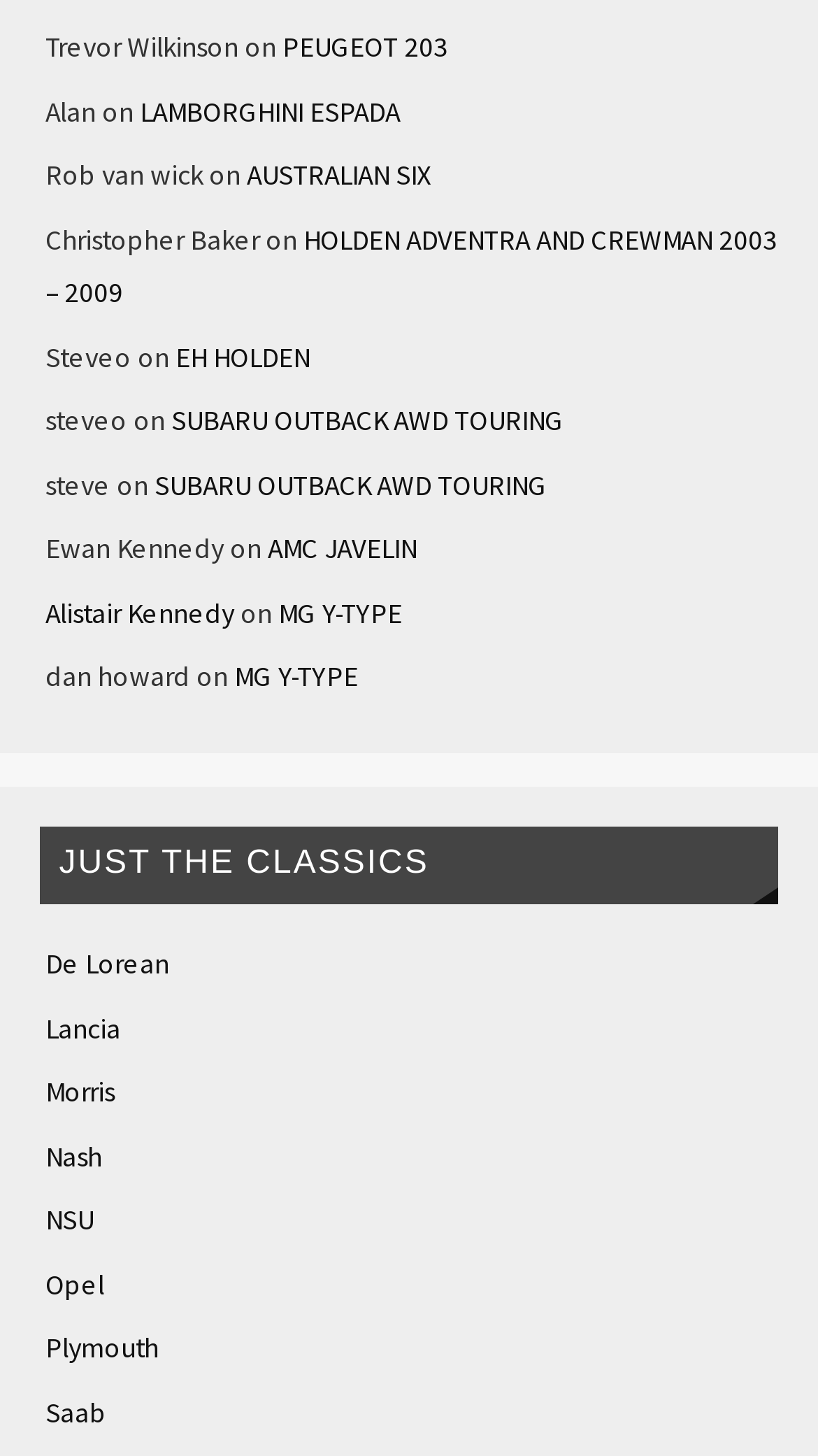Determine the bounding box for the HTML element described here: "Morris". The coordinates should be given as [left, top, right, bottom] with each number being a float between 0 and 1.

[0.055, 0.738, 0.14, 0.762]